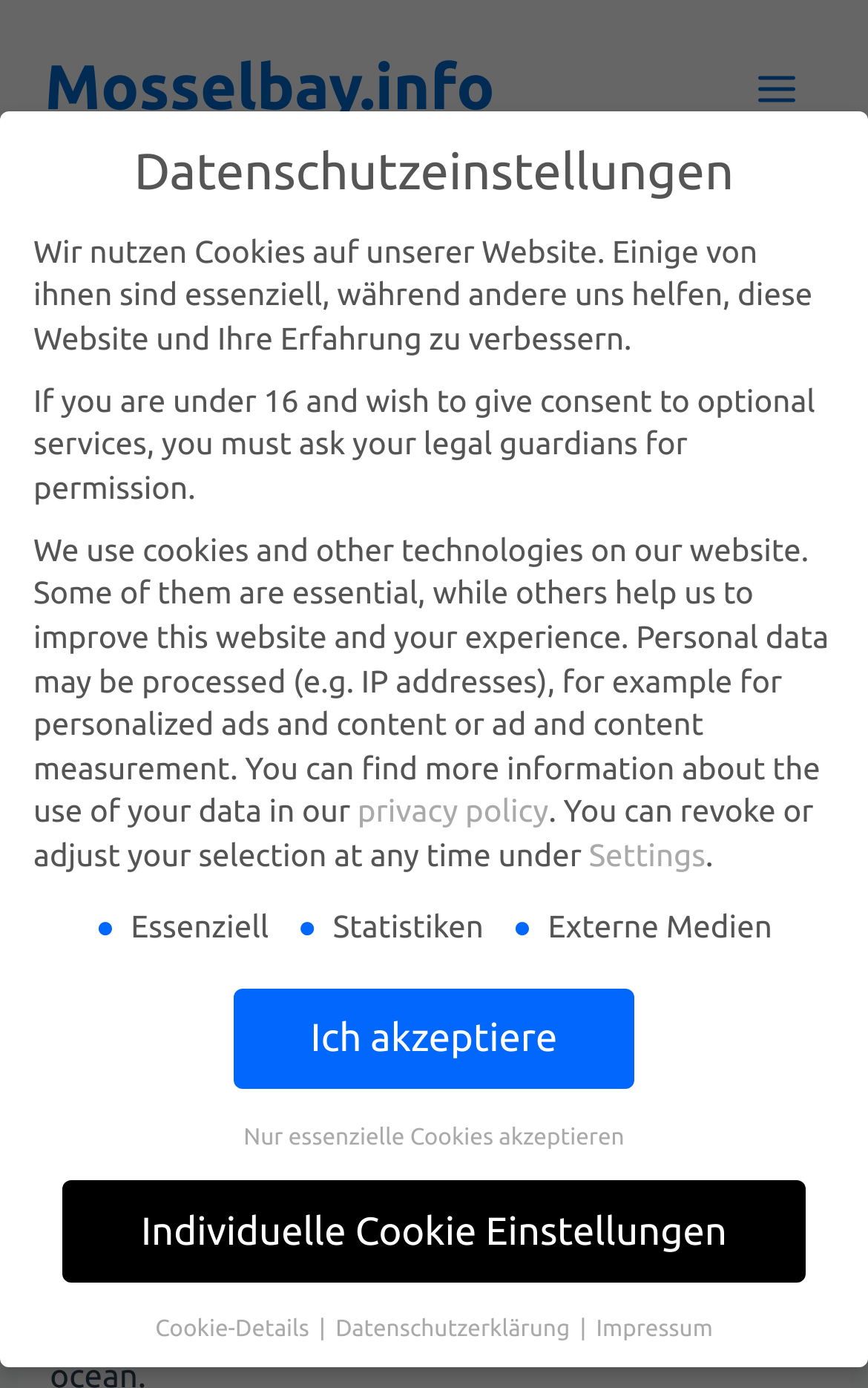Please mark the bounding box coordinates of the area that should be clicked to carry out the instruction: "Read the privacy policy".

[0.412, 0.572, 0.632, 0.597]